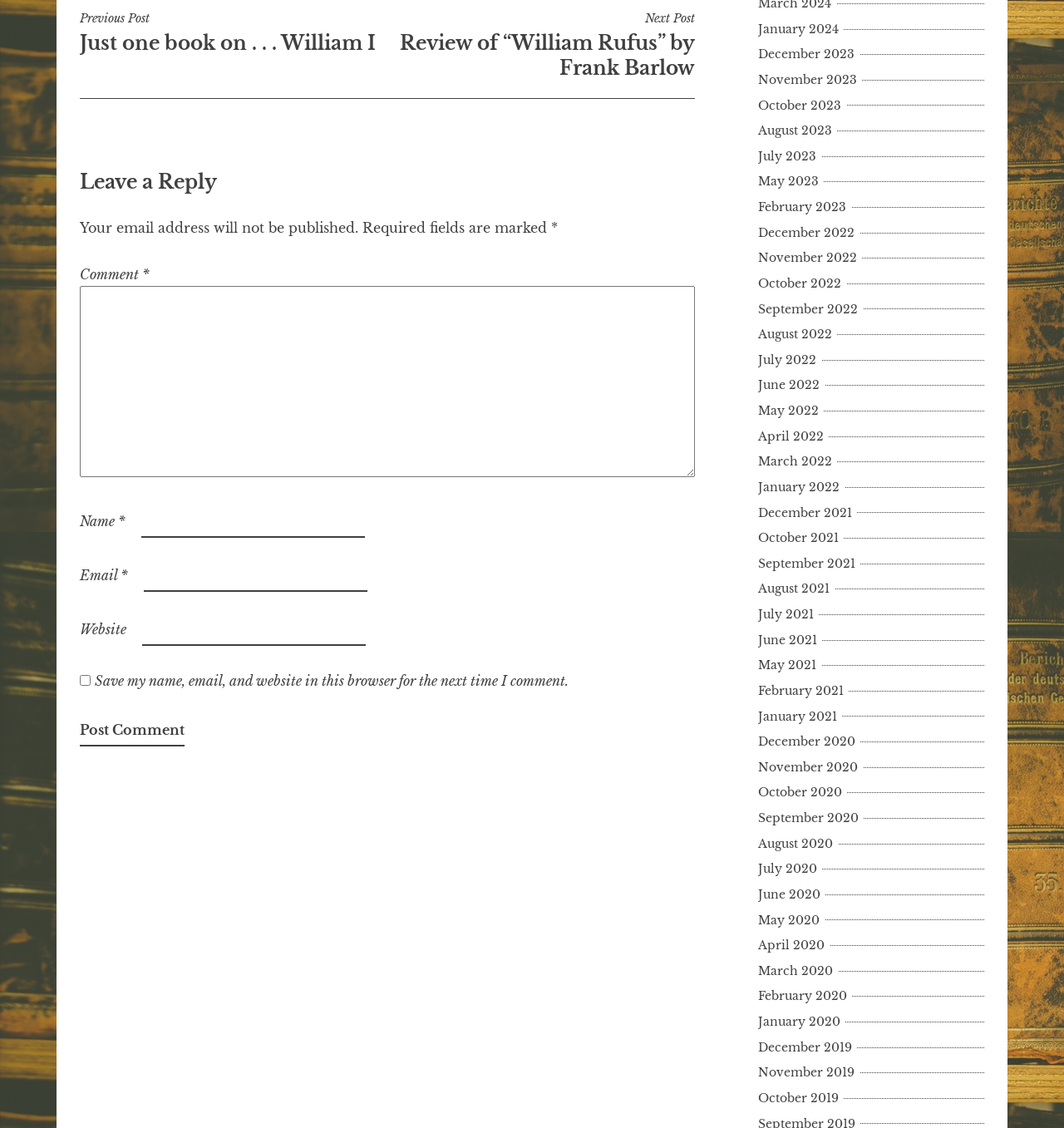Please identify the bounding box coordinates of the element's region that should be clicked to execute the following instruction: "View previous post". The bounding box coordinates must be four float numbers between 0 and 1, i.e., [left, top, right, bottom].

[0.075, 0.01, 0.364, 0.048]